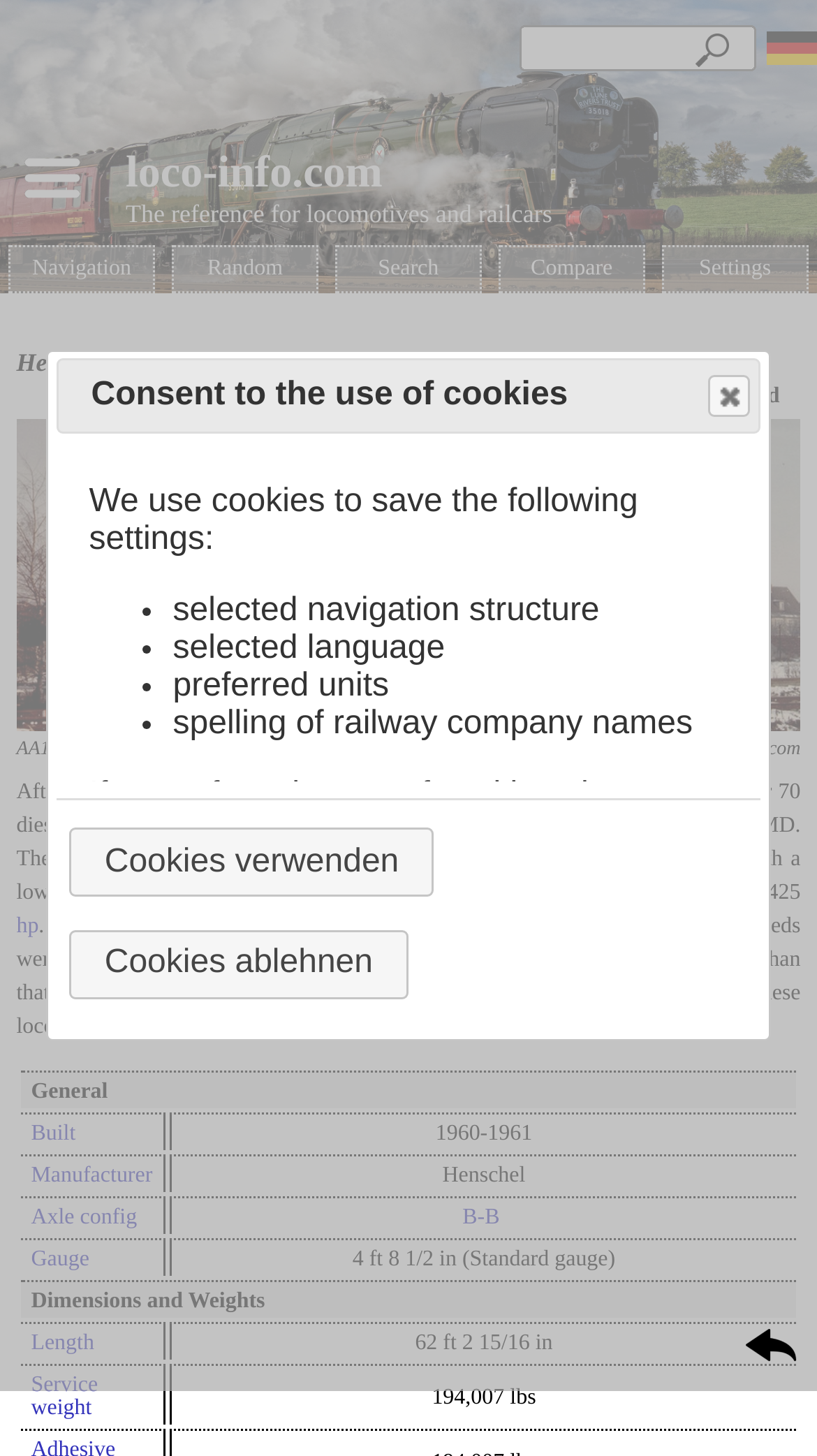Please locate the bounding box coordinates of the element's region that needs to be clicked to follow the instruction: "Click the 'Settings' button". The bounding box coordinates should be provided as four float numbers between 0 and 1, i.e., [left, top, right, bottom].

[0.856, 0.177, 0.944, 0.193]